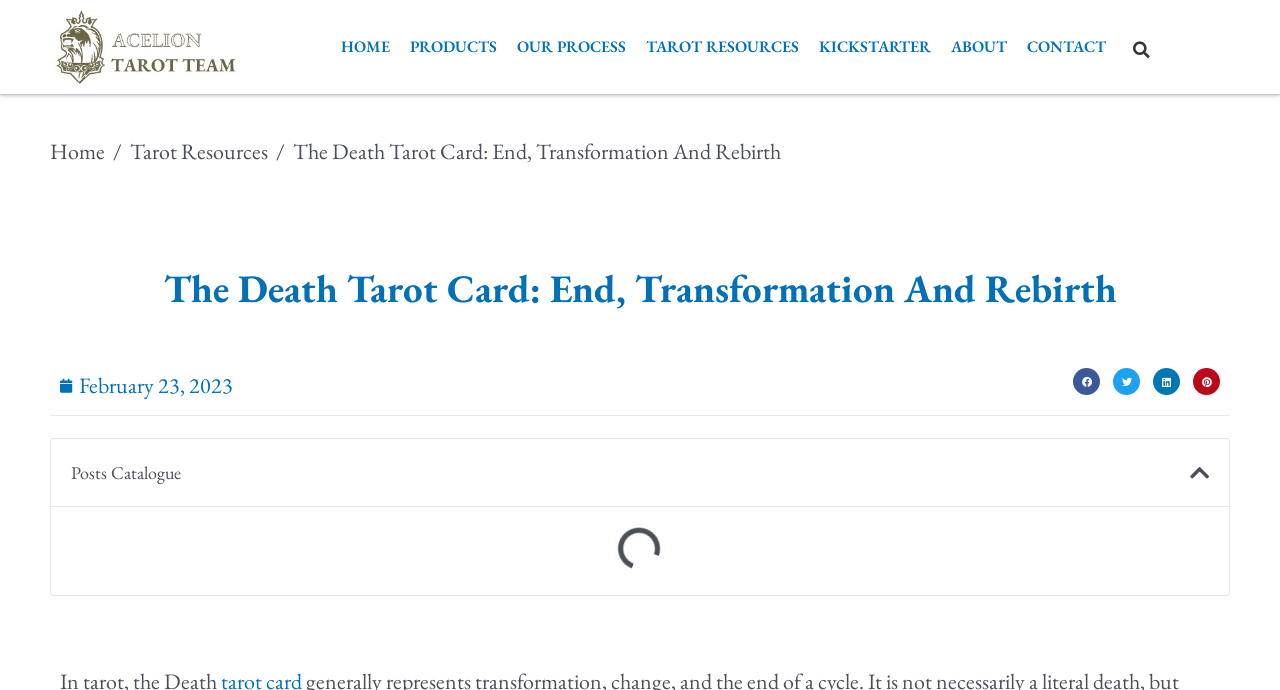What is the current page about?
Based on the image, answer the question with a single word or brief phrase.

The Death Tarot Card